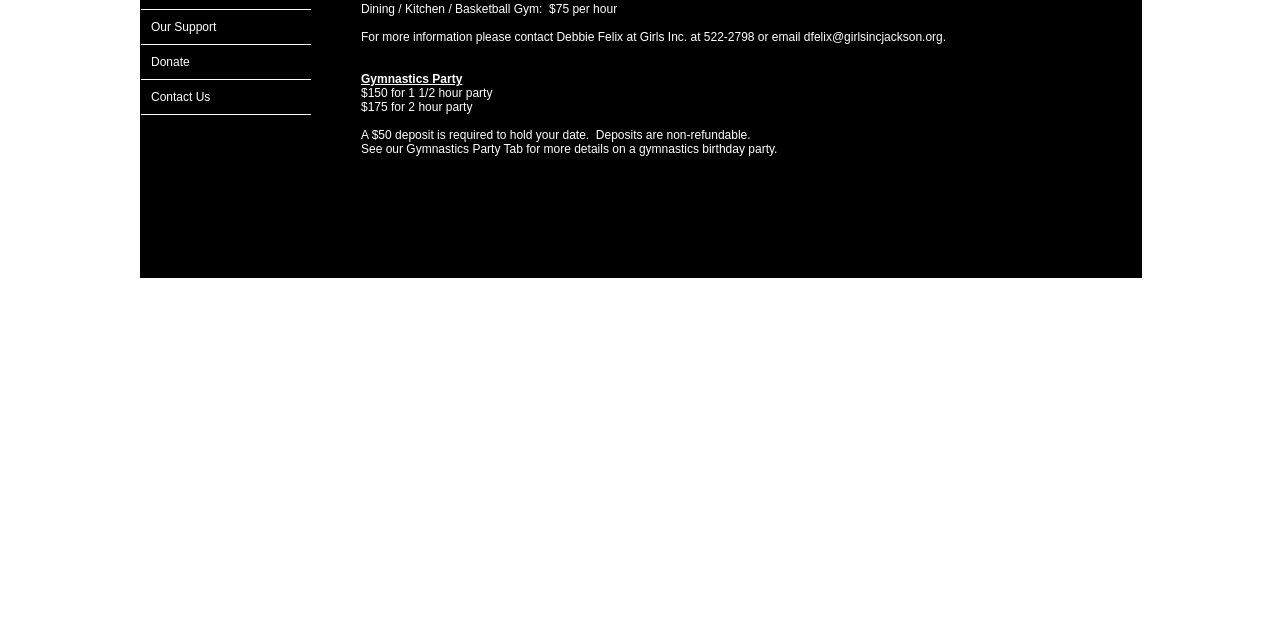Predict the bounding box coordinates for the UI element described as: "Donate". The coordinates should be four float numbers between 0 and 1, presented as [left, top, right, bottom].

[0.11, 0.07, 0.243, 0.125]